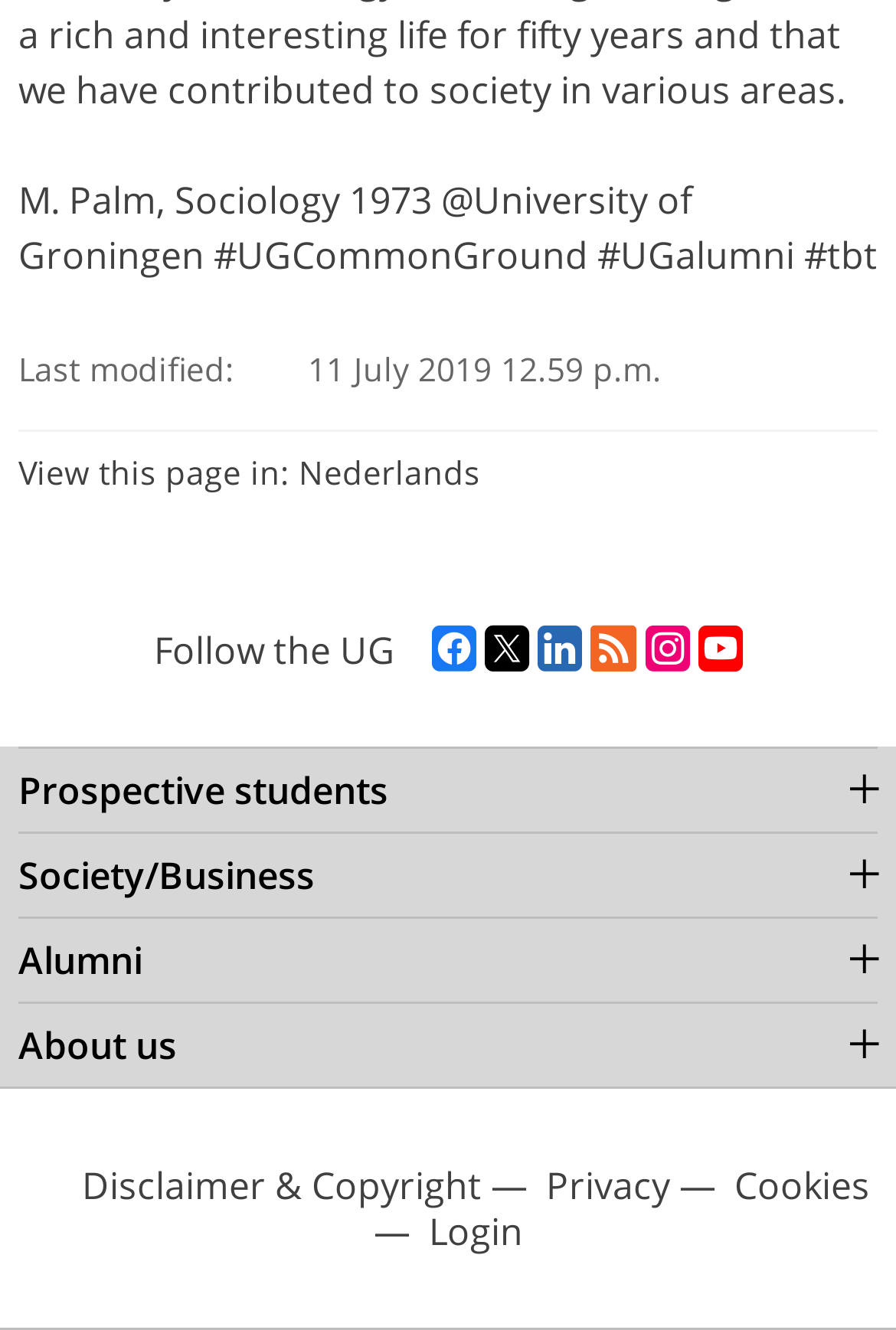Reply to the question with a single word or phrase:
What languages can you view this page in?

Nederlands